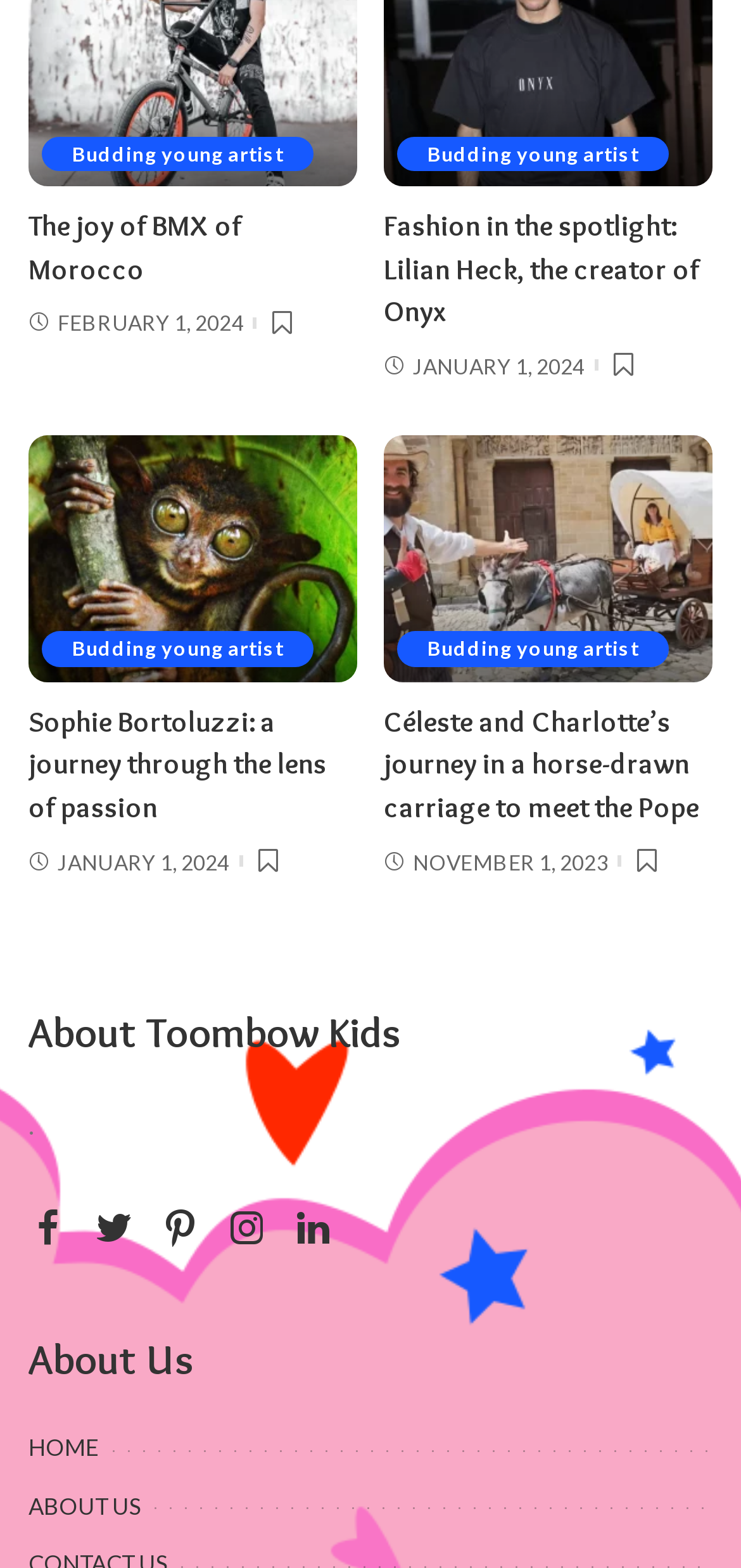Determine the bounding box coordinates of the section to be clicked to follow the instruction: "View article about The joy of BMX of Morocco". The coordinates should be given as four float numbers between 0 and 1, formatted as [left, top, right, bottom].

[0.038, 0.134, 0.326, 0.183]